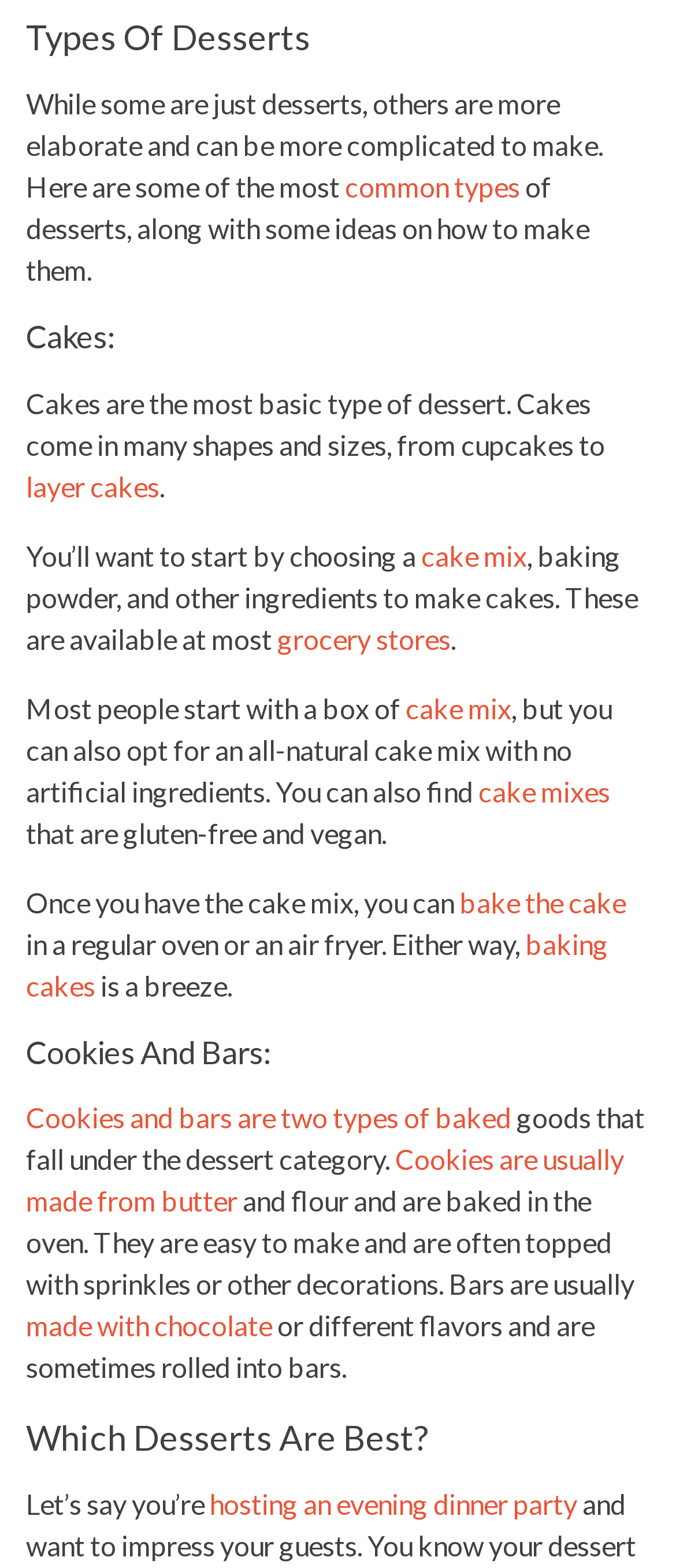Please reply with a single word or brief phrase to the question: 
How can cakes be baked?

Regular oven or air fryer